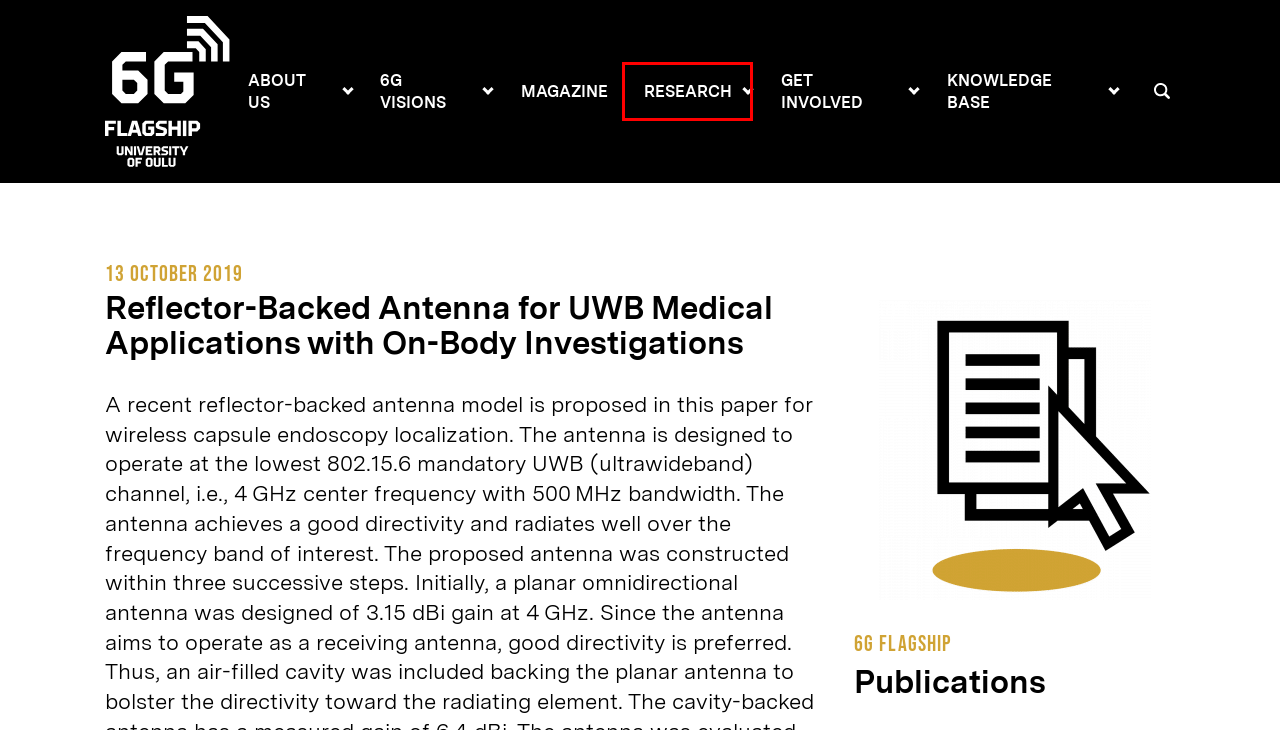Observe the screenshot of a webpage with a red bounding box highlighting an element. Choose the webpage description that accurately reflects the new page after the element within the bounding box is clicked. Here are the candidates:
A. 6G Flagship – More than wireless
B. About us – We envision and define the 6G-enabled digital world
C. 6G Research – 6G Flagship
D. 6G Visions – Towards a truly digital society with 6G
E. 6G Waves Magazine – 6G Flagship
F. Knowledge base – 6G Flagship
G. Newsletter – 6G Flagship
H. Get involved – 6G Flagship Ecosystem

C